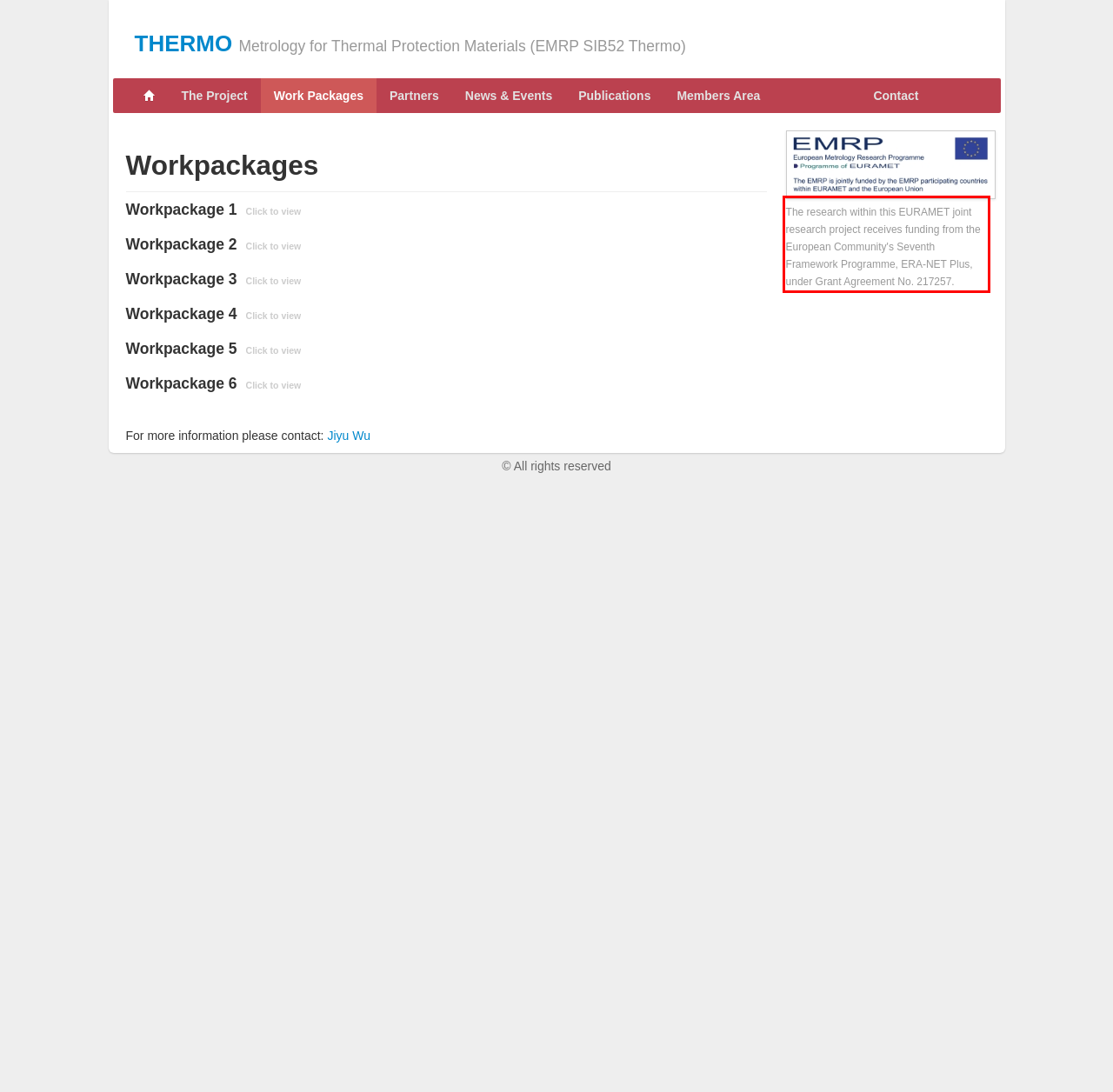You are provided with a screenshot of a webpage featuring a red rectangle bounding box. Extract the text content within this red bounding box using OCR.

The research within this EURAMET joint research project receives funding from the European Community's Seventh Framework Programme, ERA-NET Plus, under Grant Agreement No. 217257.